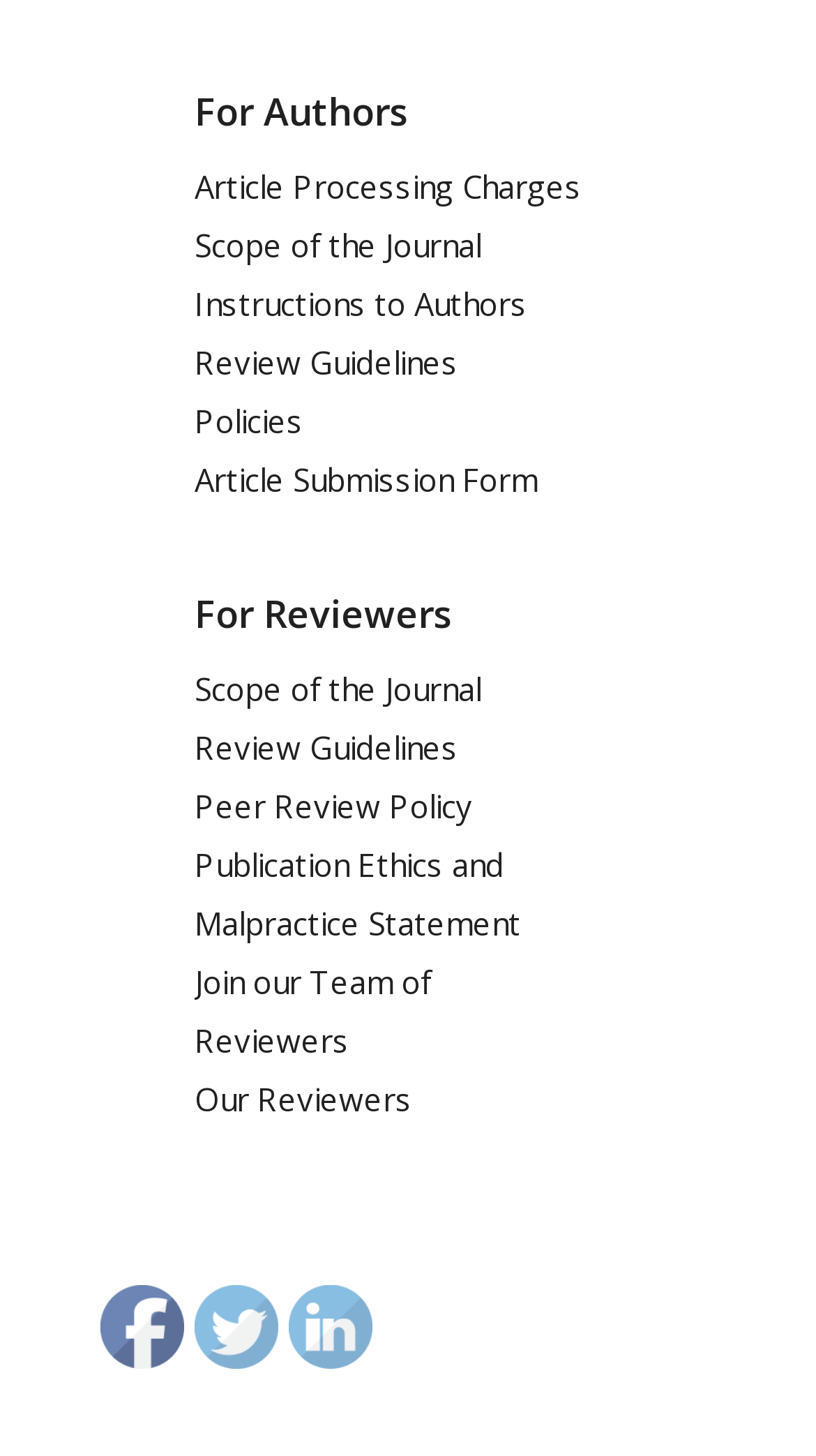Please specify the bounding box coordinates for the clickable region that will help you carry out the instruction: "Follow on Facebook".

[0.126, 0.884, 0.228, 0.942]